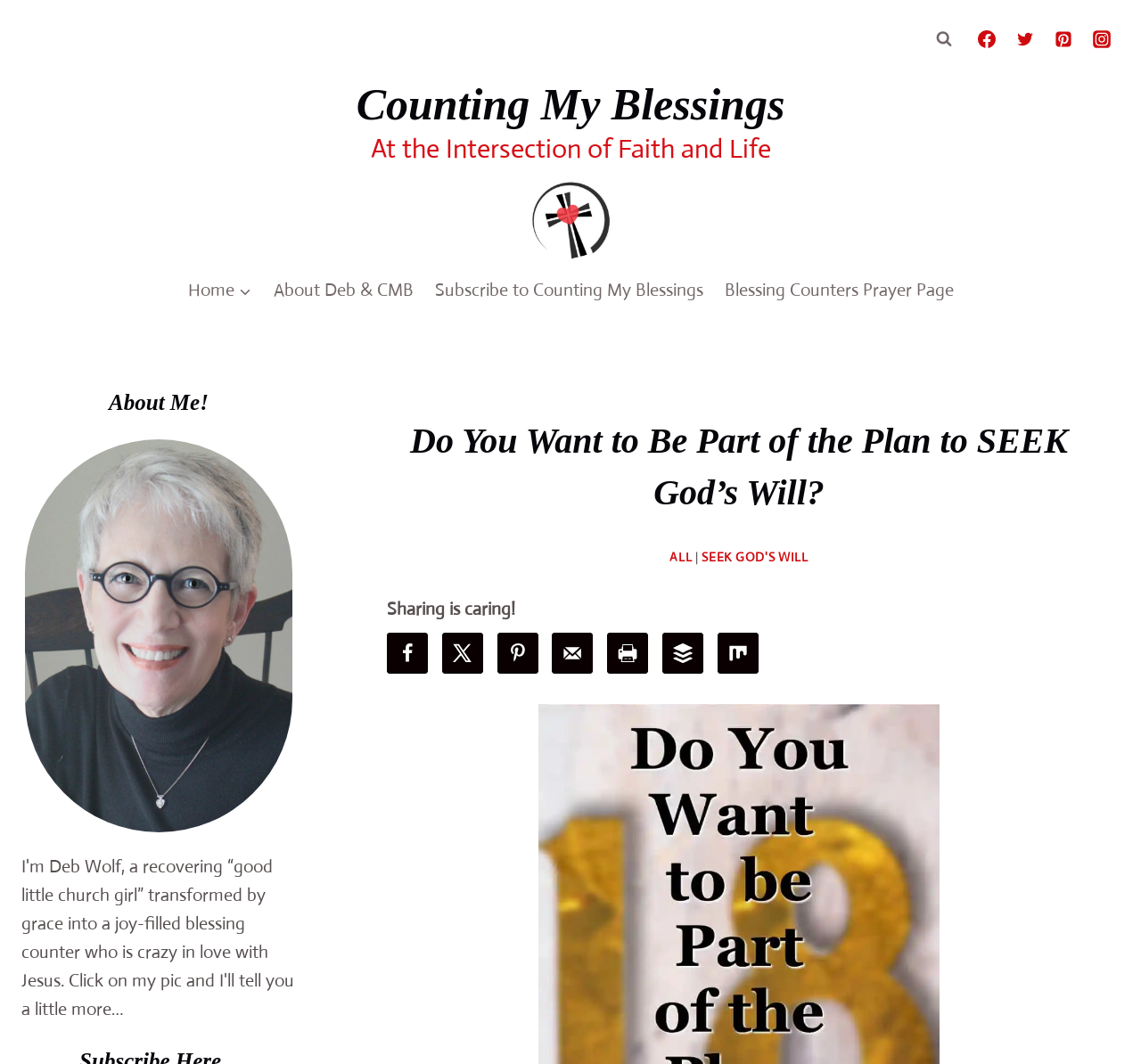Explain the webpage in detail, including its primary components.

This webpage is titled "Do You Want to Be Part of the Plan to SEEK God's Will? - Counting My Blessings". At the top right corner, there are four social media links: Facebook, Twitter, Pinterest, and Instagram, each accompanied by its respective icon. Below these links, there is a prominent link to "Counting My Blessings" with a related image.

On the left side, there is a primary navigation menu with links to "Home", "About Deb & CMB", "Subscribe to Counting My Blessings", and "Blessing Counters Prayer Page". The "Home" link has a child menu.

The main content area is divided into two sections. The top section has a heading "Do You Want to Be Part of the Plan to SEEK God’s Will?" followed by the author's name "Deb" and a link to "SEEK GOD'S WILL". Below this, there is a static text "Sharing is caring!" and several sharing links to Facebook, X, Pinterest, email, and other platforms, each accompanied by an icon.

The bottom section has a heading "About Me!" and a figure with a link. The webpage also has a button to "View Search Form" at the top right corner.